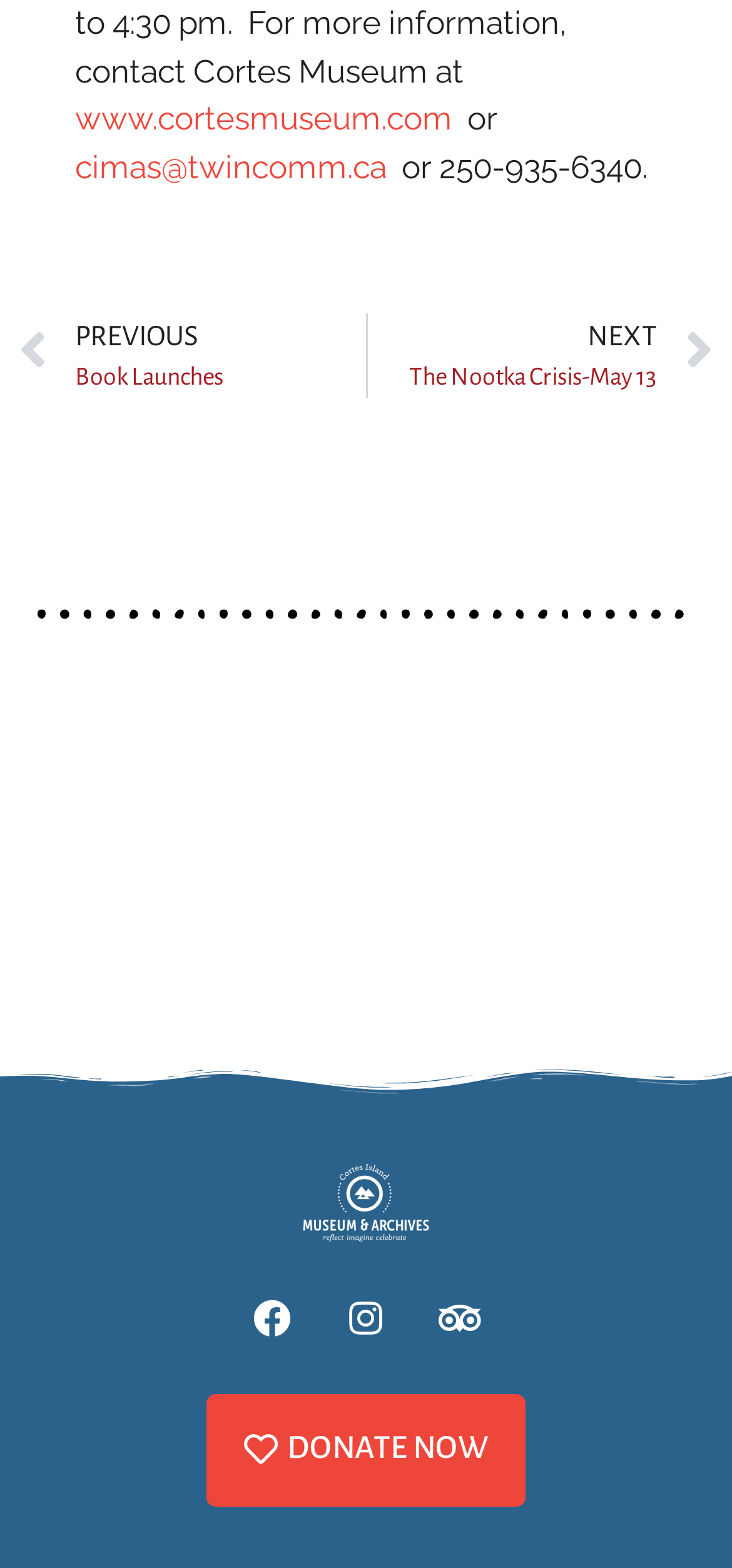What is the website's contact email?
Based on the image, provide a one-word or brief-phrase response.

cimas@twincomm.ca